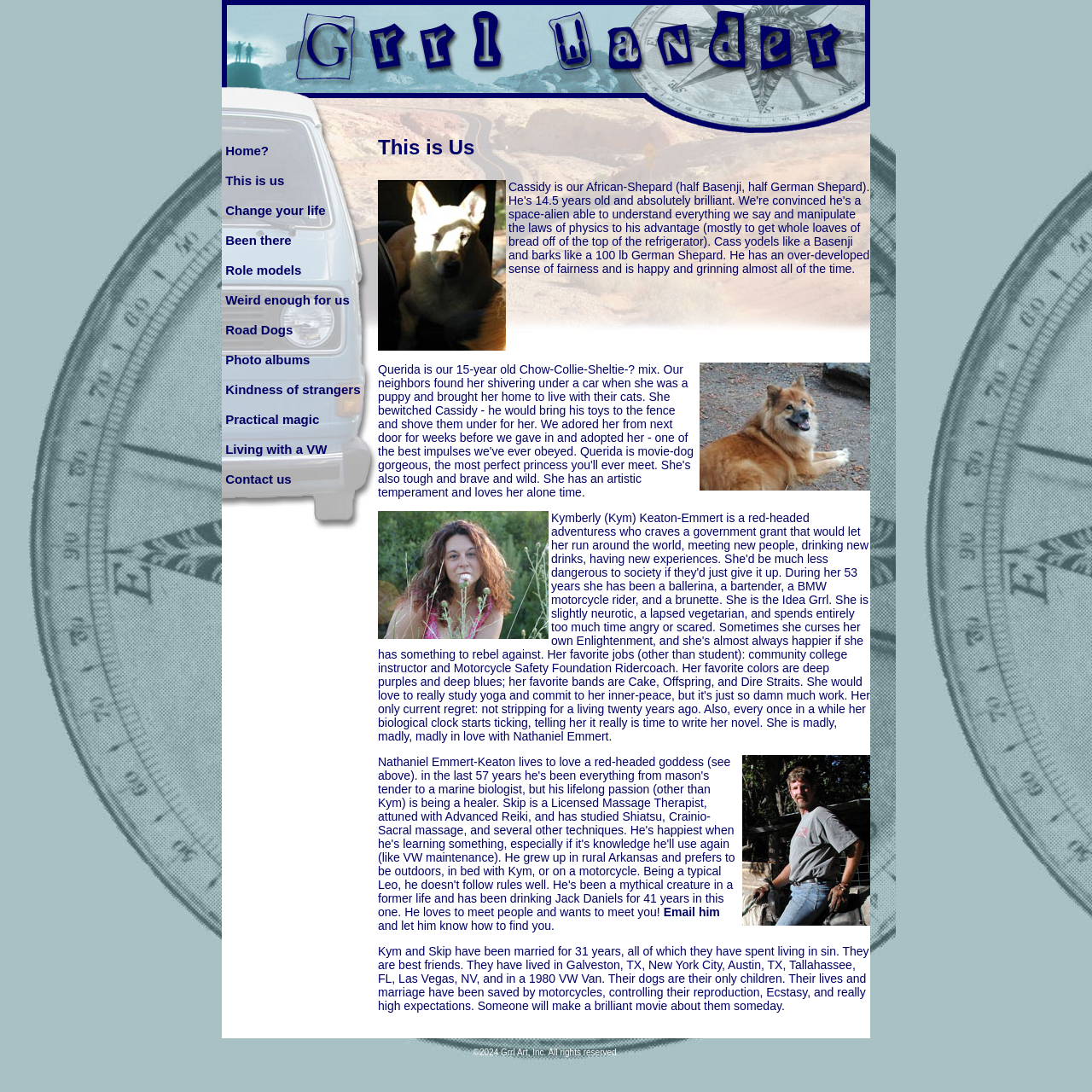How many years have Kym and Skip been married?
Using the information presented in the image, please offer a detailed response to the question.

I read the text in the LayoutTableCell element and found that Kym and Skip have been married for 31 years.